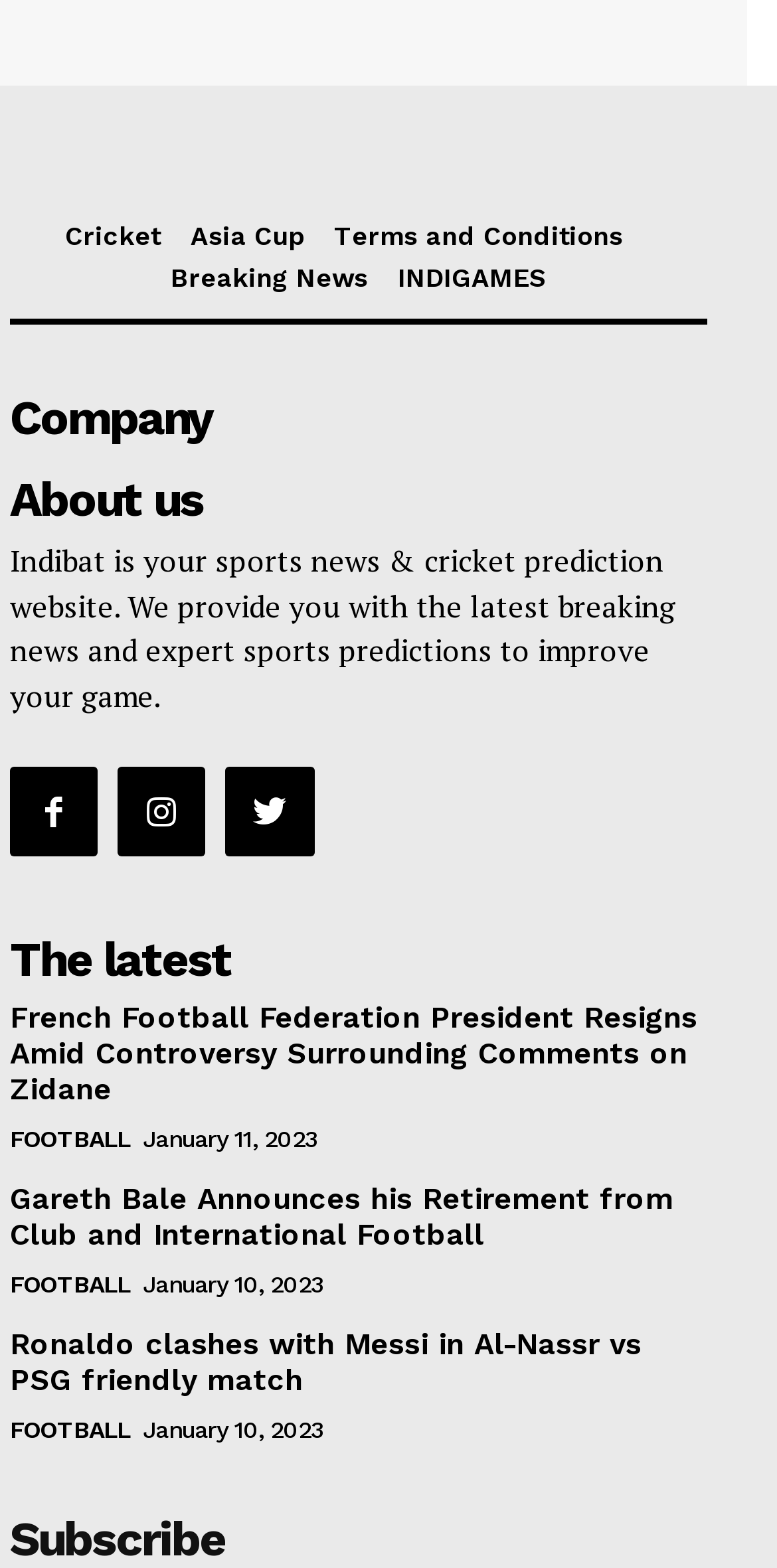Please predict the bounding box coordinates (top-left x, top-left y, bottom-right x, bottom-right y) for the UI element in the screenshot that fits the description: Terms and Conditions

[0.429, 0.141, 0.801, 0.16]